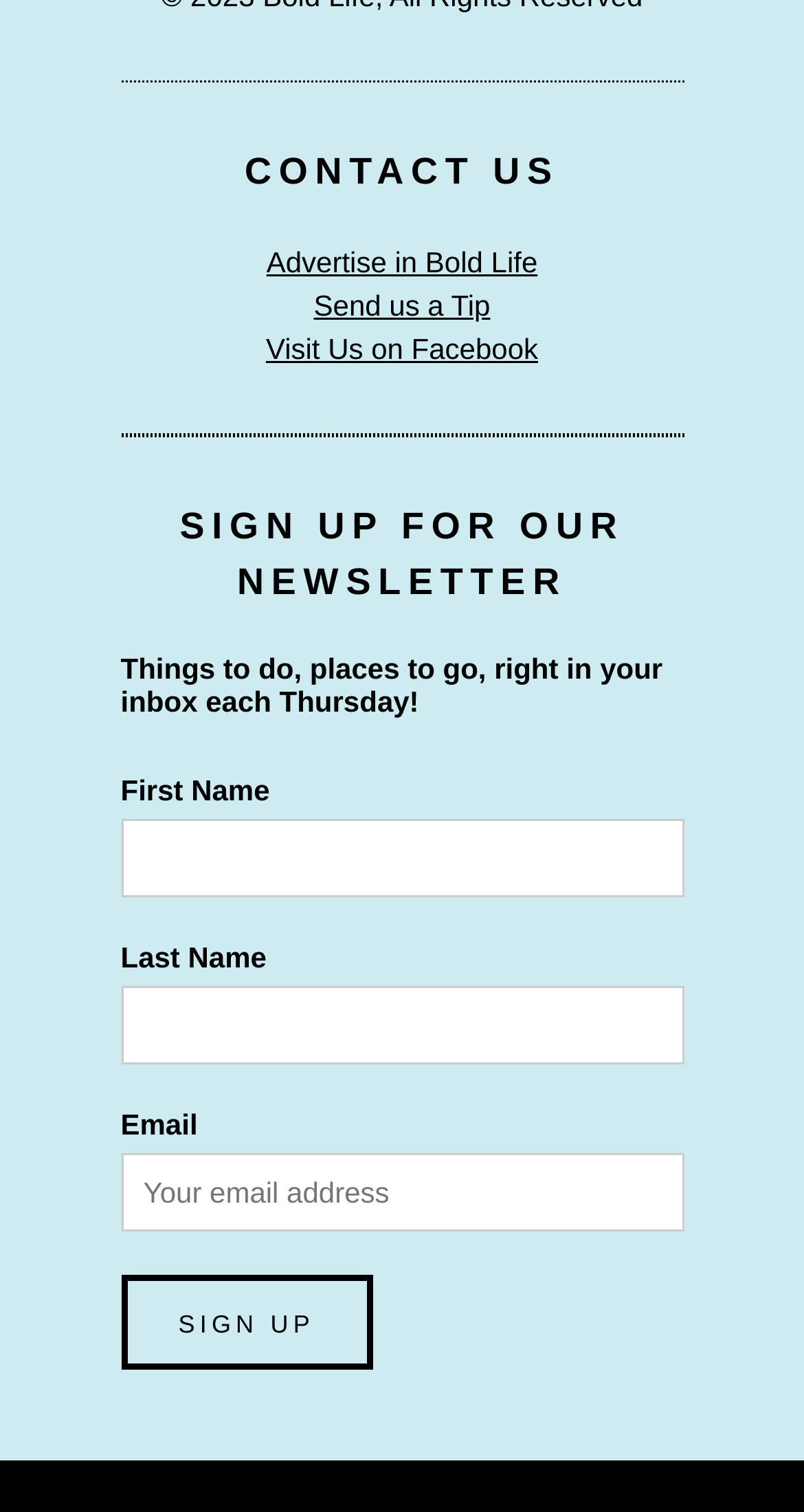Answer this question in one word or a short phrase: How many text boxes are in the form?

3